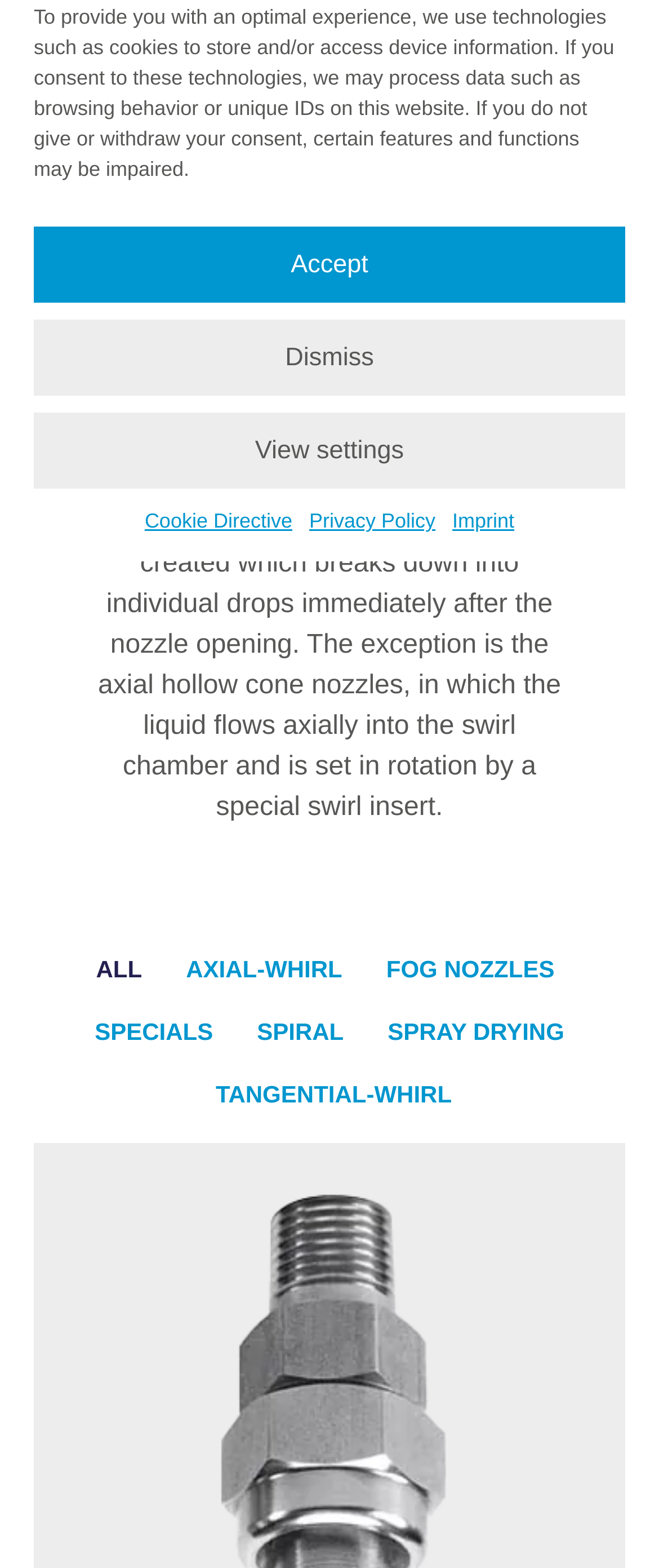Using the provided description: "divisare", find the bounding box coordinates of the corresponding UI element. The output should be four float numbers between 0 and 1, in the format [left, top, right, bottom].

None